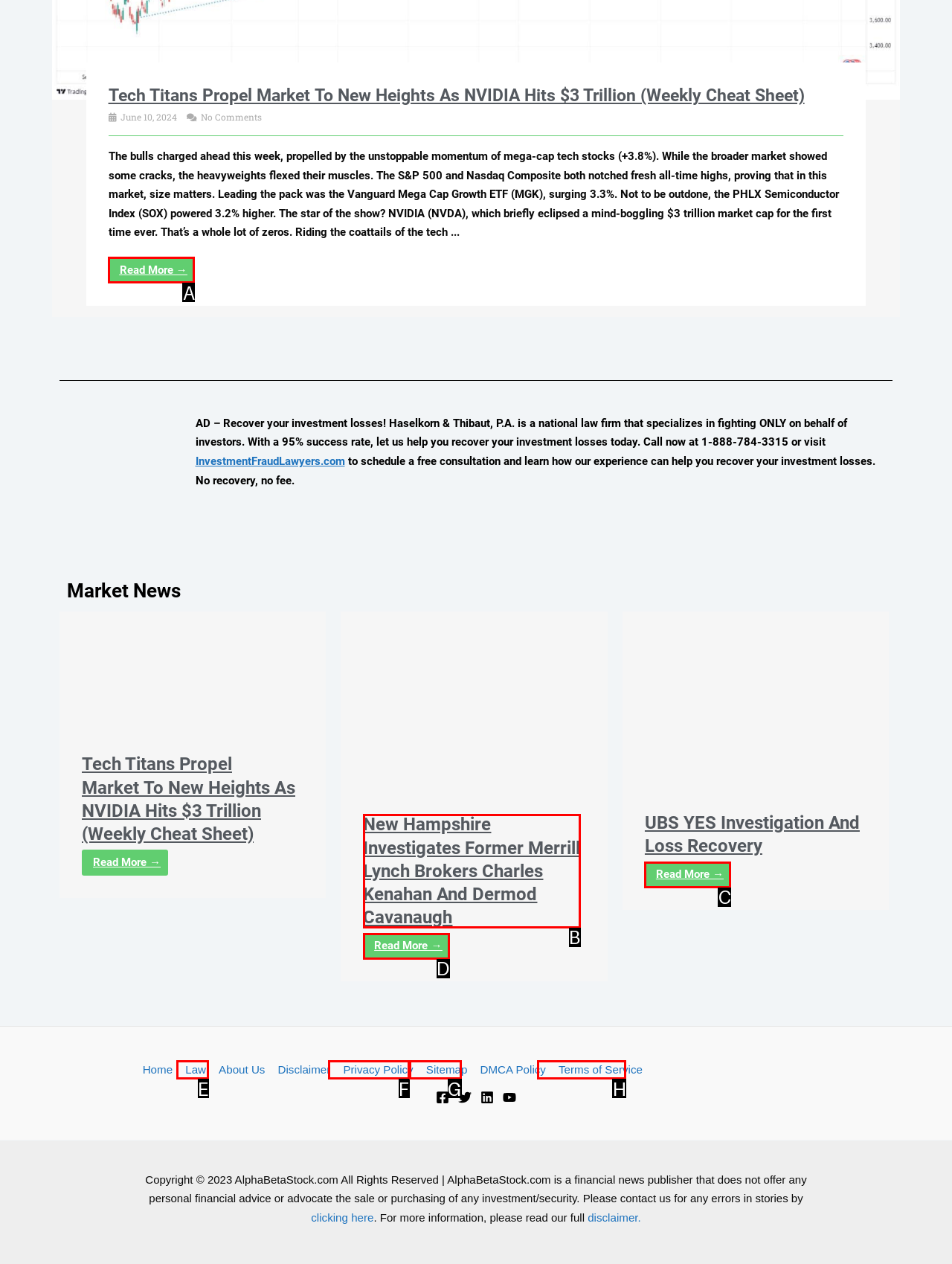Given the description: Read More →, select the HTML element that matches it best. Reply with the letter of the chosen option directly.

D